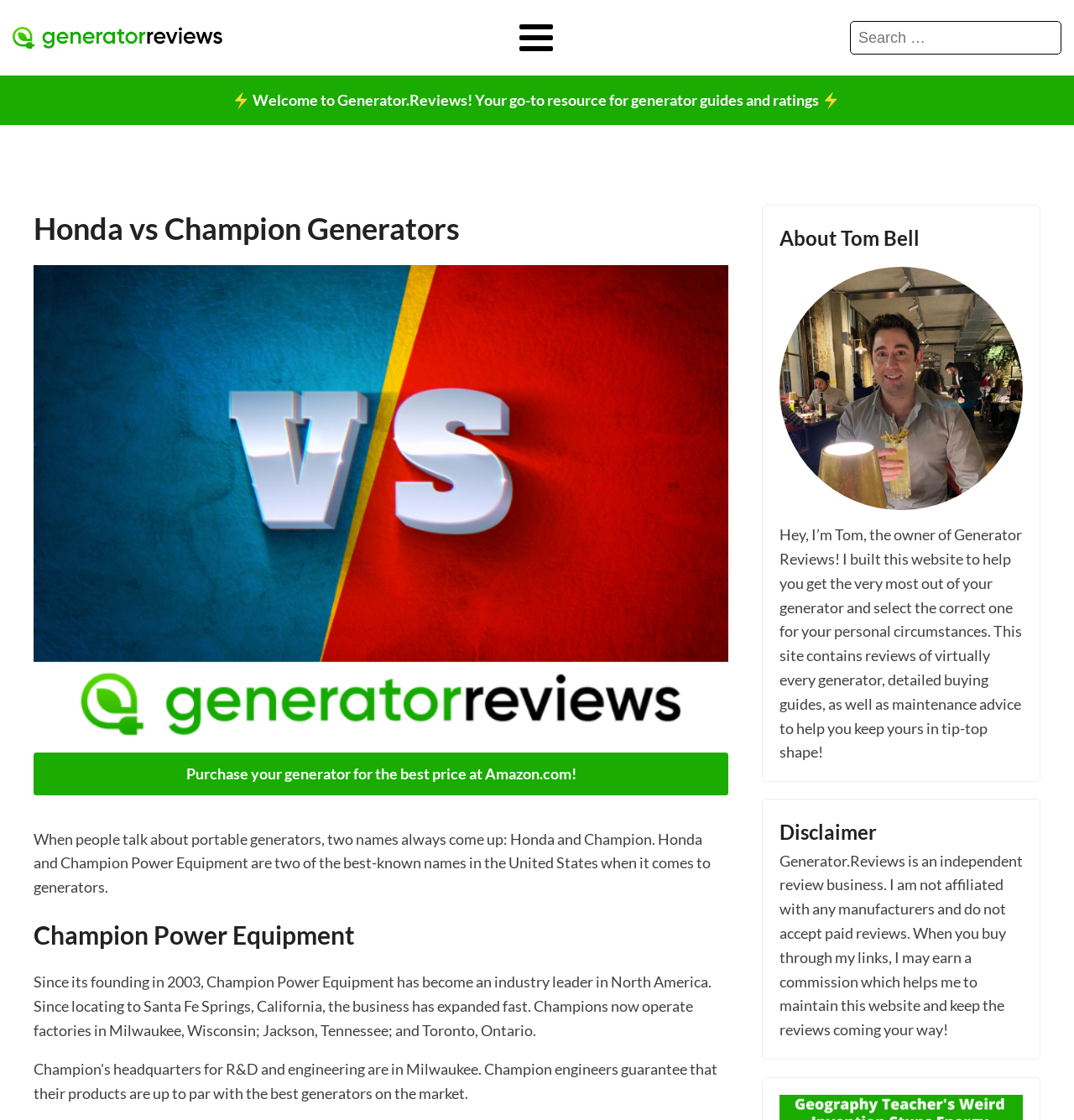Using the elements shown in the image, answer the question comprehensively: What is the purpose of the website?

I inferred the purpose of the website by reading the StaticText element with the content 'Hey, I’m Tom, the owner of Generator Reviews! I built this website to help you get the very most out of your generator and select the correct one for your personal circumstances.' which explicitly states the purpose of the website.